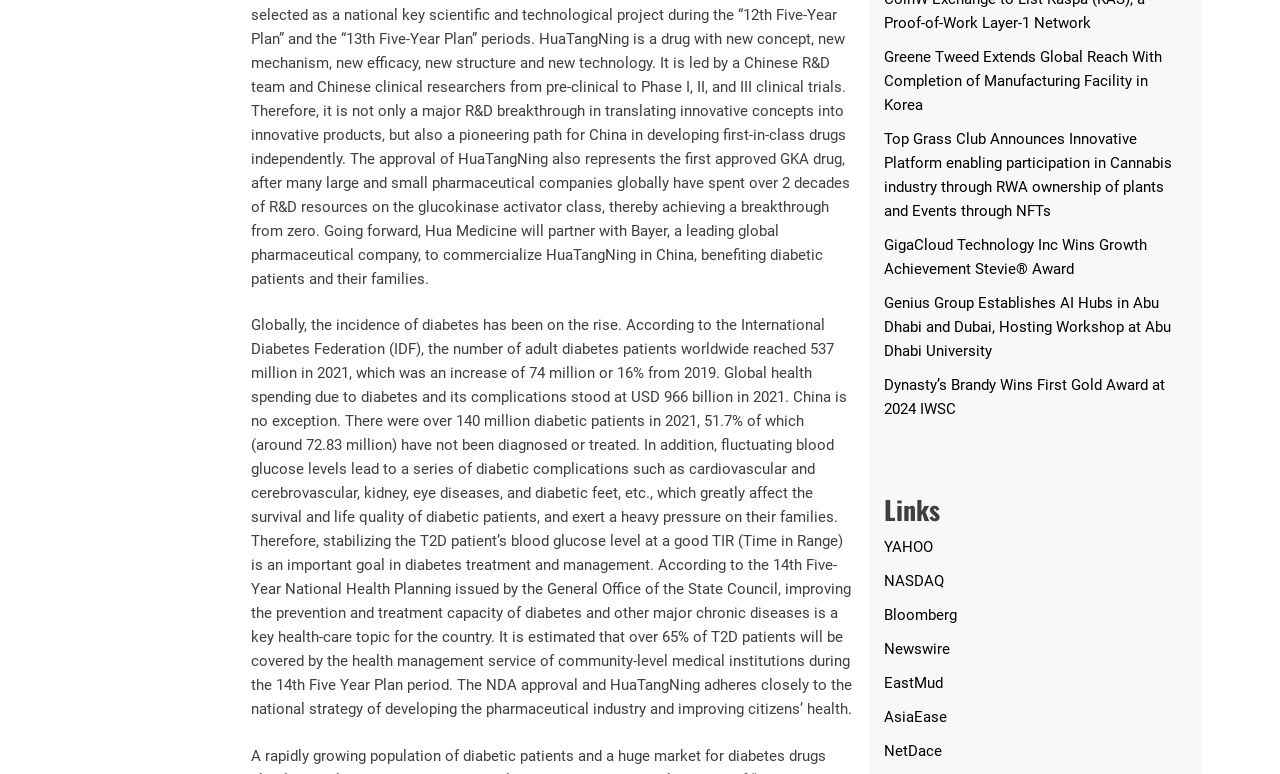Please find the bounding box coordinates of the element that you should click to achieve the following instruction: "Read about CreBit". The coordinates should be presented as four float numbers between 0 and 1: [left, top, right, bottom].

[0.725, 0.067, 0.889, 0.121]